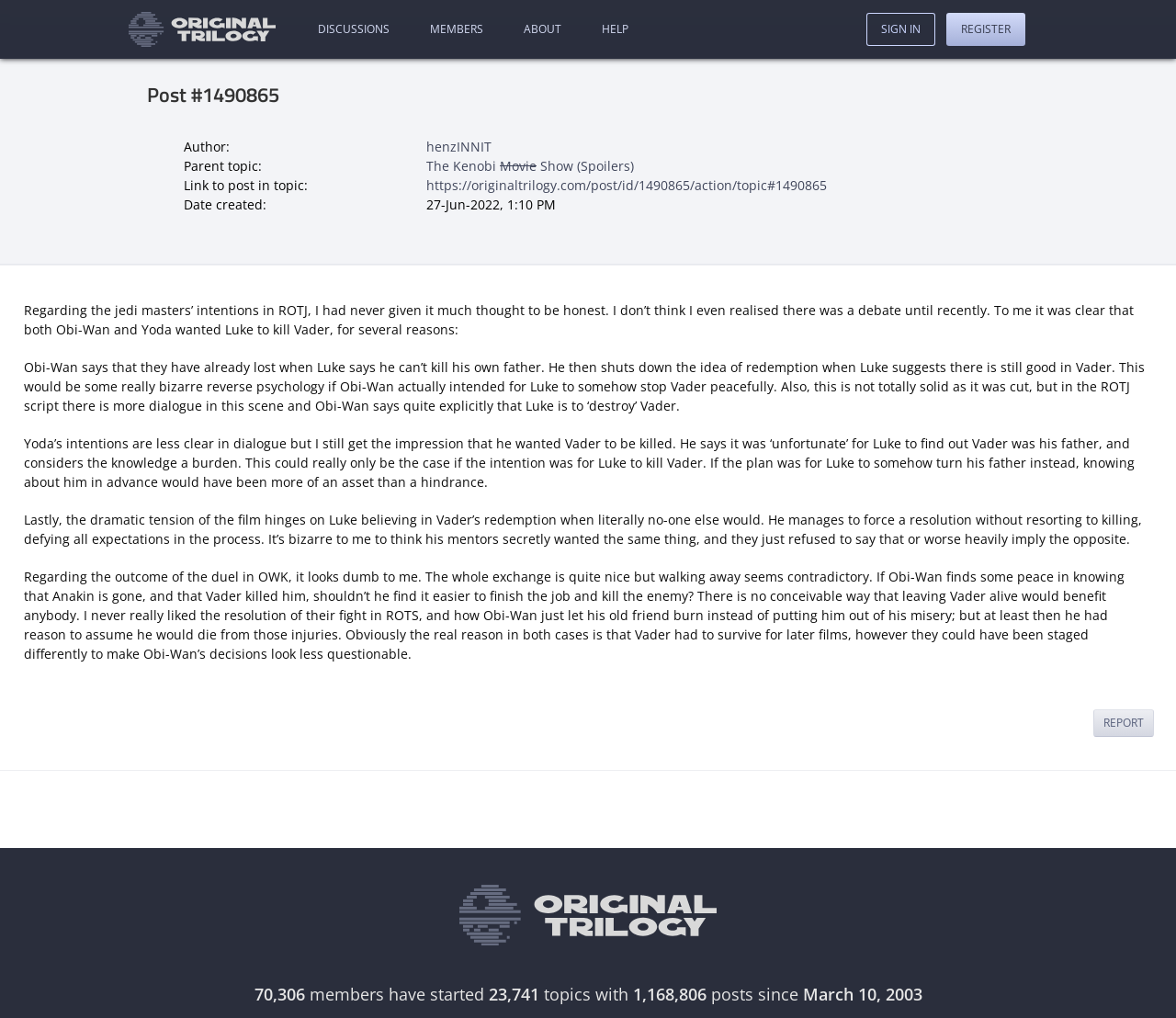Explain the webpage's design and content in an elaborate manner.

This webpage appears to be a discussion forum or online community. At the top left corner, there is a logo link, which is also repeated at the bottom of the page. 

To the right of the top logo, there are several navigation links, including "DISCUSSIONS", "MEMBERS", "ABOUT", "HELP", "SIGN IN", and "REGISTER". 

Below the navigation links, there is a main content area that takes up most of the page. At the top of this area, there is a header section with a heading "Post #1490865" and a description list that provides information about the post, including the author, parent topic, link to the post, and date created.

The main content of the post is a long text discussing the intentions of Jedi masters in the movie Return of the Jedi. The text is divided into several paragraphs, each discussing a different aspect of the topic.

At the bottom of the post, there is a "REPORT" link. 

In the bottom section of the page, there are some statistics about the community, including the number of members, topics, and posts, as well as the date the community was established.